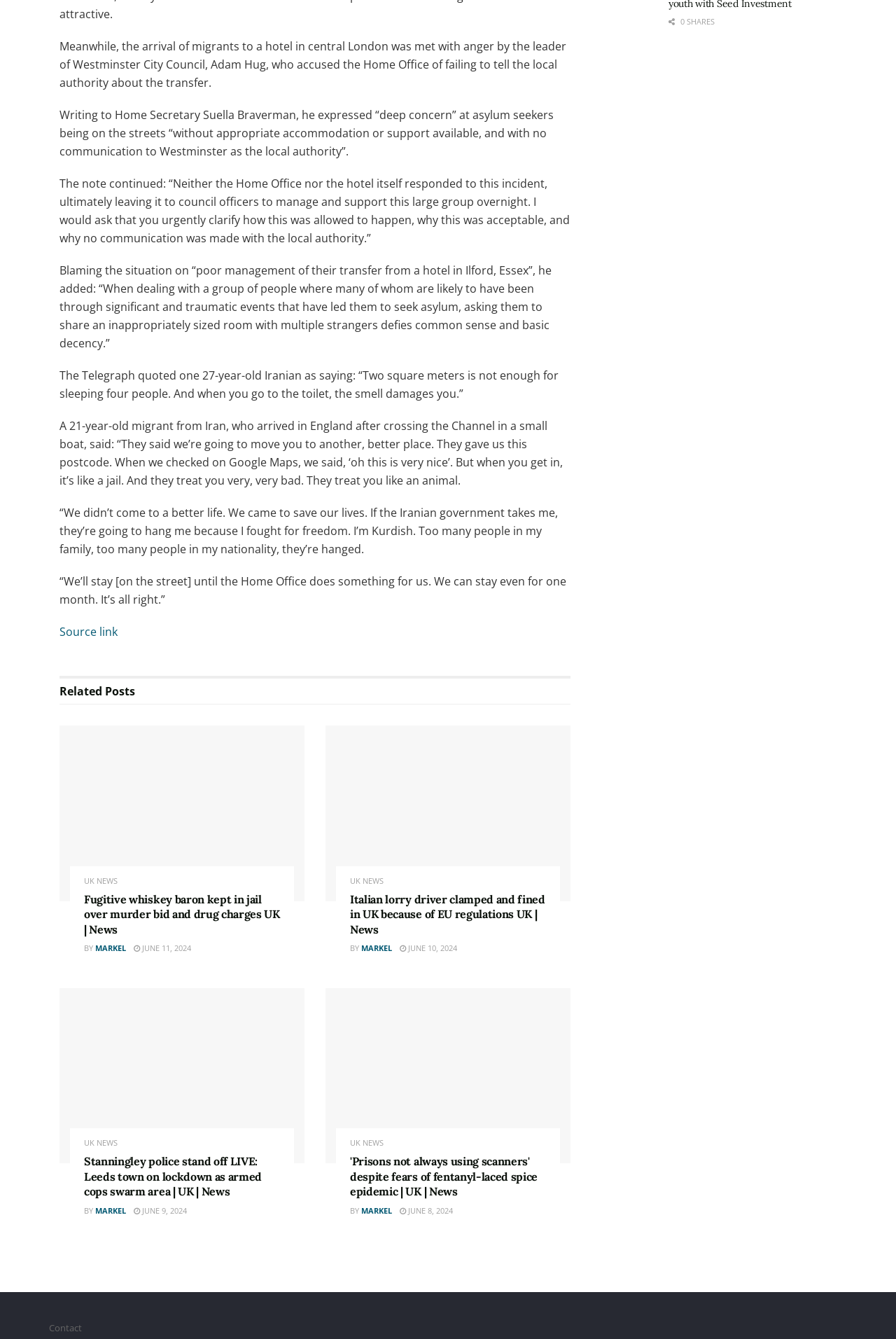Please determine the bounding box coordinates of the element to click on in order to accomplish the following task: "Contact us". Ensure the coordinates are four float numbers ranging from 0 to 1, i.e., [left, top, right, bottom].

[0.055, 0.987, 0.091, 0.996]